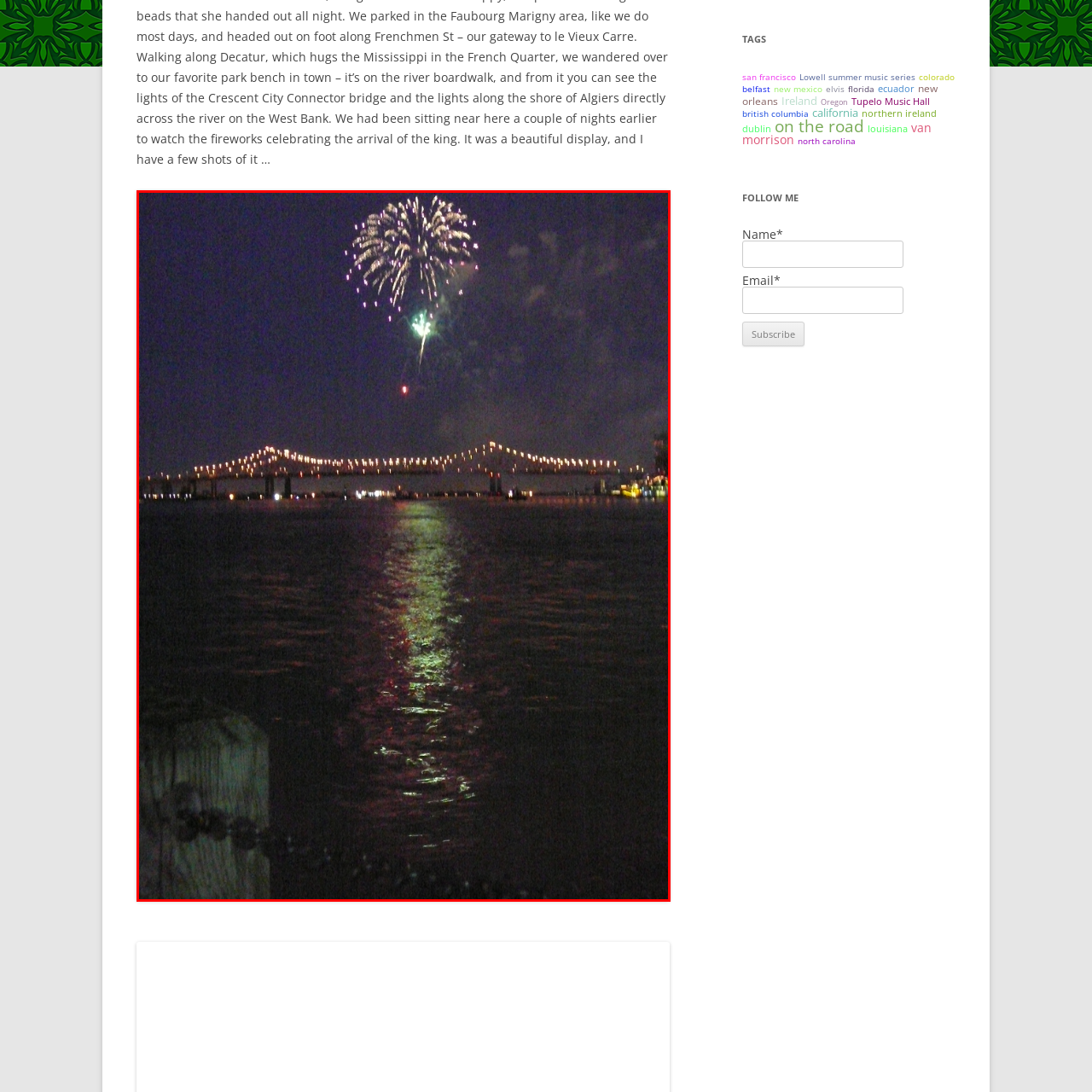Offer a comprehensive narrative for the image inside the red bounding box.

The image captures a breathtaking nighttime scene featuring a vibrant fireworks display illuminating the sky above a glimmering body of water. The fireworks burst in an array of colors, notably purples and greens, creating a striking contrast against the dark backdrop of the night. Below, the calm waters reflect the lights, shimmering with hues that mirror the festive sparks above.

In the foreground, a weathered wooden post with a chain attached anchors the viewer's gaze, enhancing the sense of depth and perspective in the scene. Beyond the water, a beautifully lit bridge spans the horizon, with twinkling lights that trace its structure, adding to the enchanting atmosphere of the moment. The combination of fireworks, reflections, and atmospheric lighting evokes a feeling of celebration, inviting viewers to imagine the festivities taking place along the waterfront. This harmonious blend of natural and man-made beauty creates a memorable and captivating visual experience.